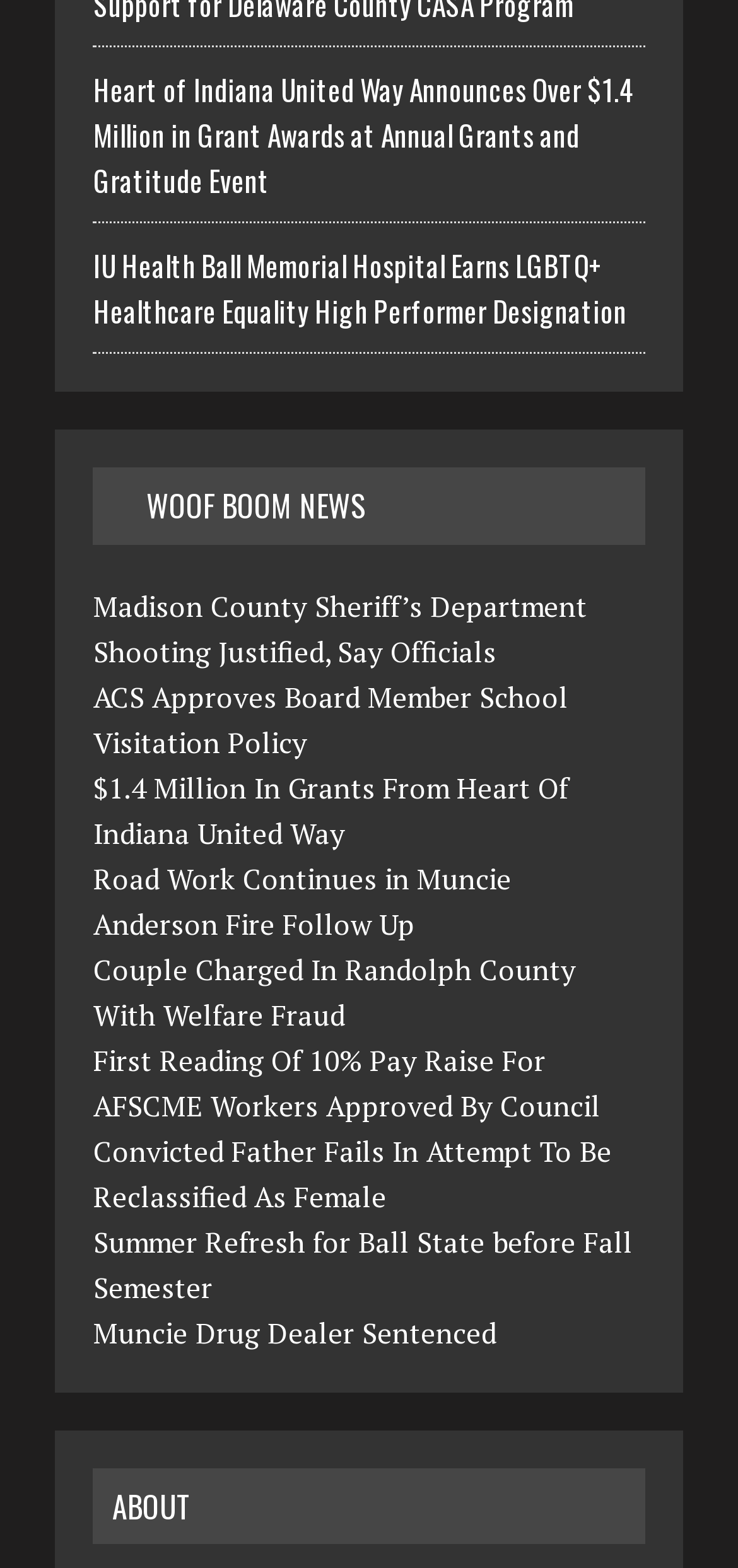Determine the bounding box coordinates of the element's region needed to click to follow the instruction: "Get information about Anderson Fire". Provide these coordinates as four float numbers between 0 and 1, formatted as [left, top, right, bottom].

[0.126, 0.576, 0.562, 0.601]